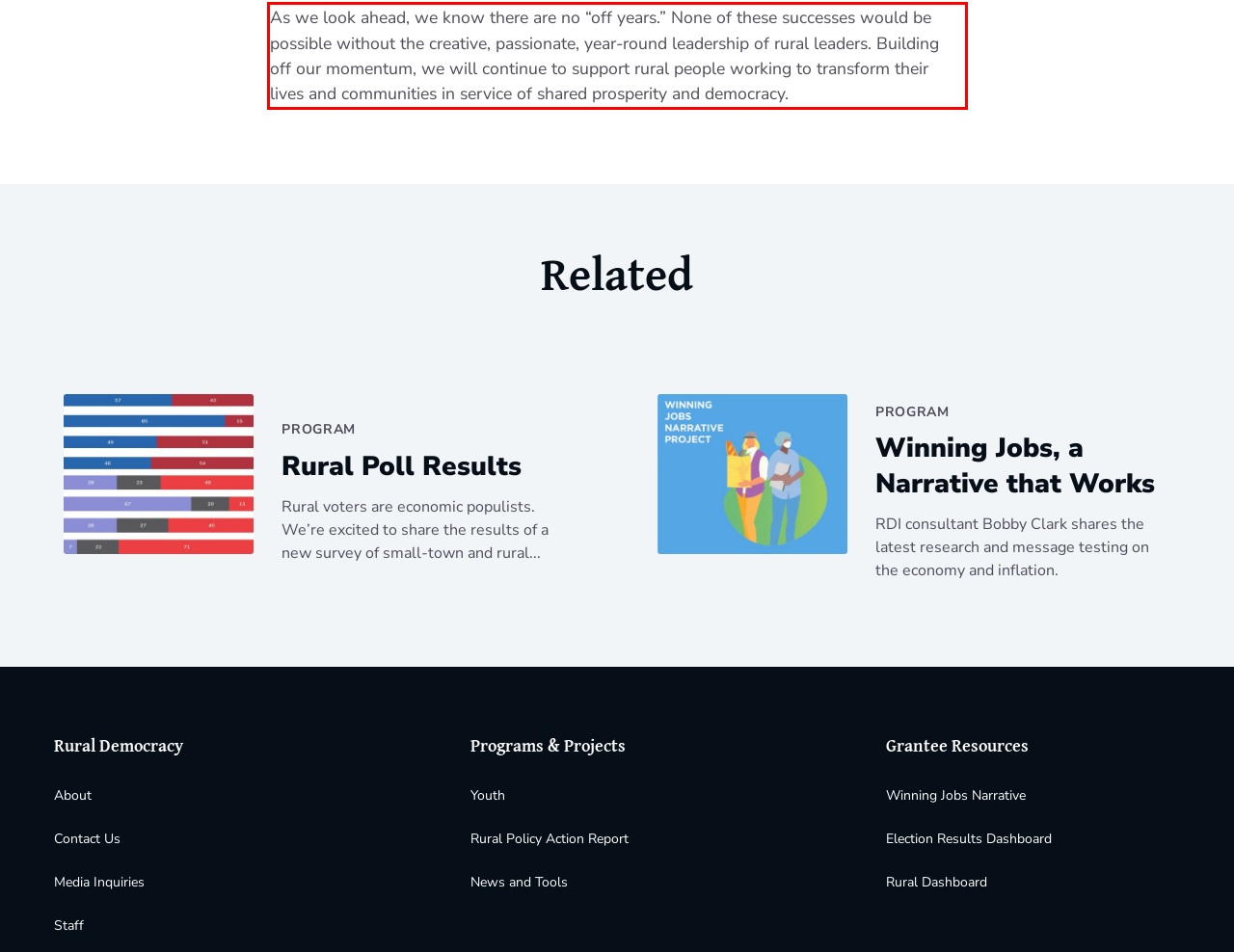You have a screenshot of a webpage, and there is a red bounding box around a UI element. Utilize OCR to extract the text within this red bounding box.

As we look ahead, we know there are no “off years.” None of these successes would be possible without the creative, passionate, year-round leadership of rural leaders. Building off our momentum, we will continue to support rural people working to transform their lives and communities in service of shared prosperity and democracy.